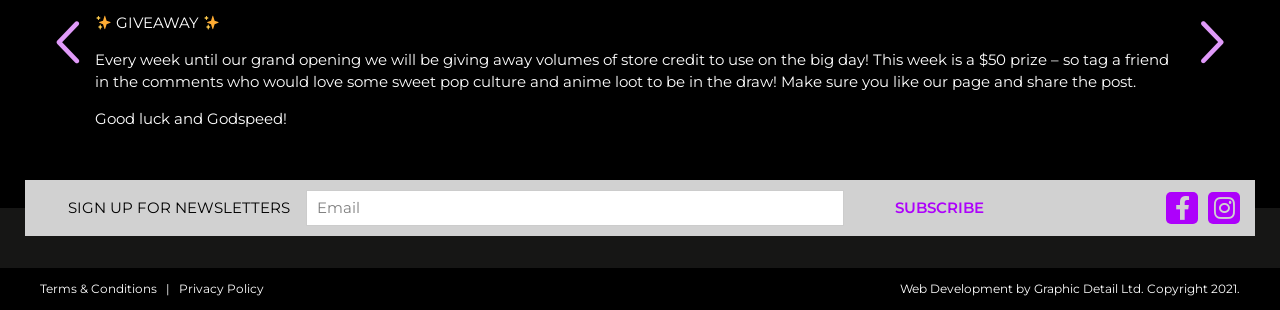Answer the question with a brief word or phrase:
What is the purpose of the textbox with the label 'Comment'?

Leave a comment